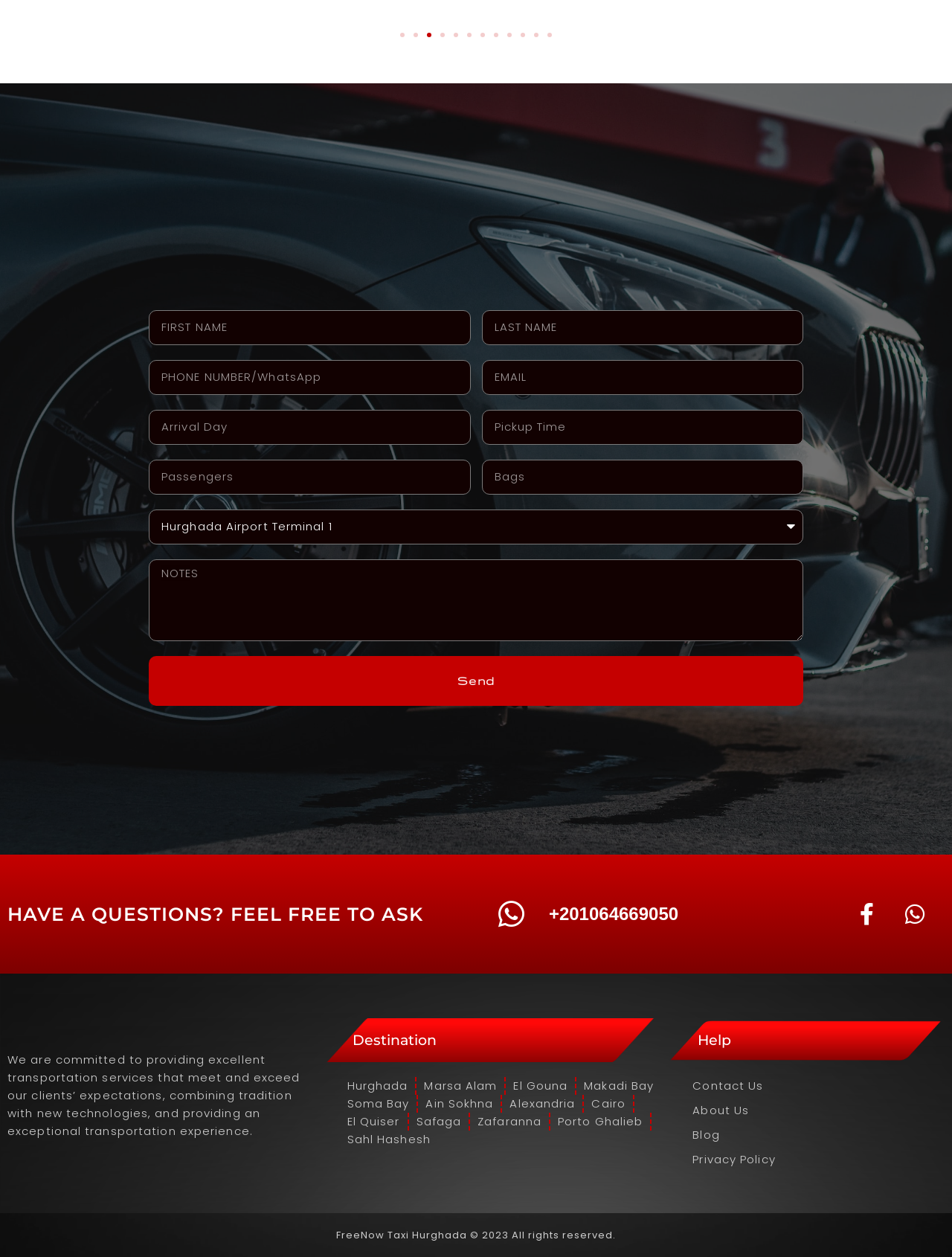What social media platforms are linked on this webpage?
Examine the image closely and answer the question with as much detail as possible.

The webpage contains links to Facebook and Whatsapp, which are represented by their respective icons. These links likely allow users to connect with the transportation service on these social media platforms or access additional information.